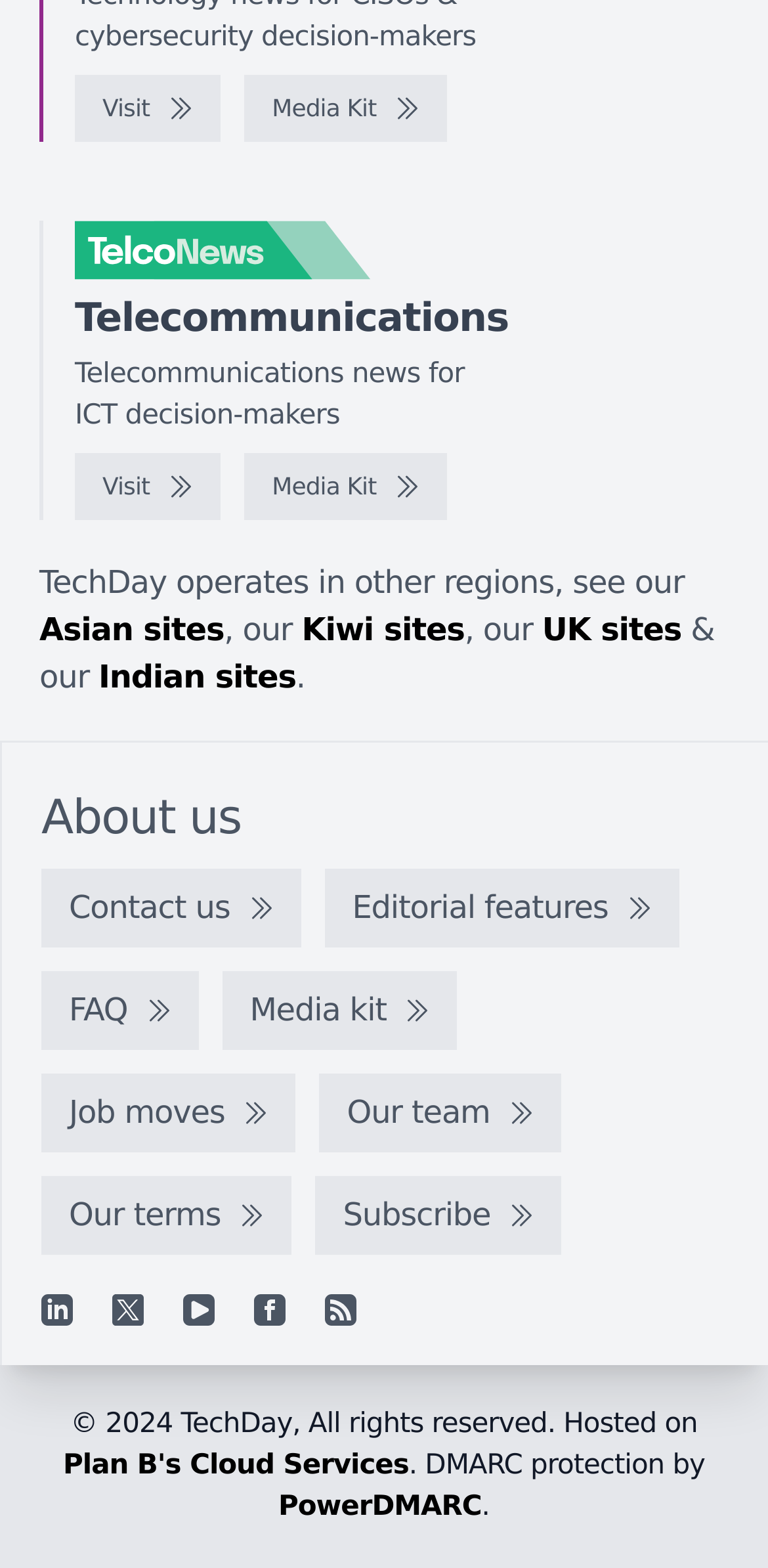Please find the bounding box coordinates for the clickable element needed to perform this instruction: "Subscribe to the newsletter".

[0.411, 0.75, 0.731, 0.8]